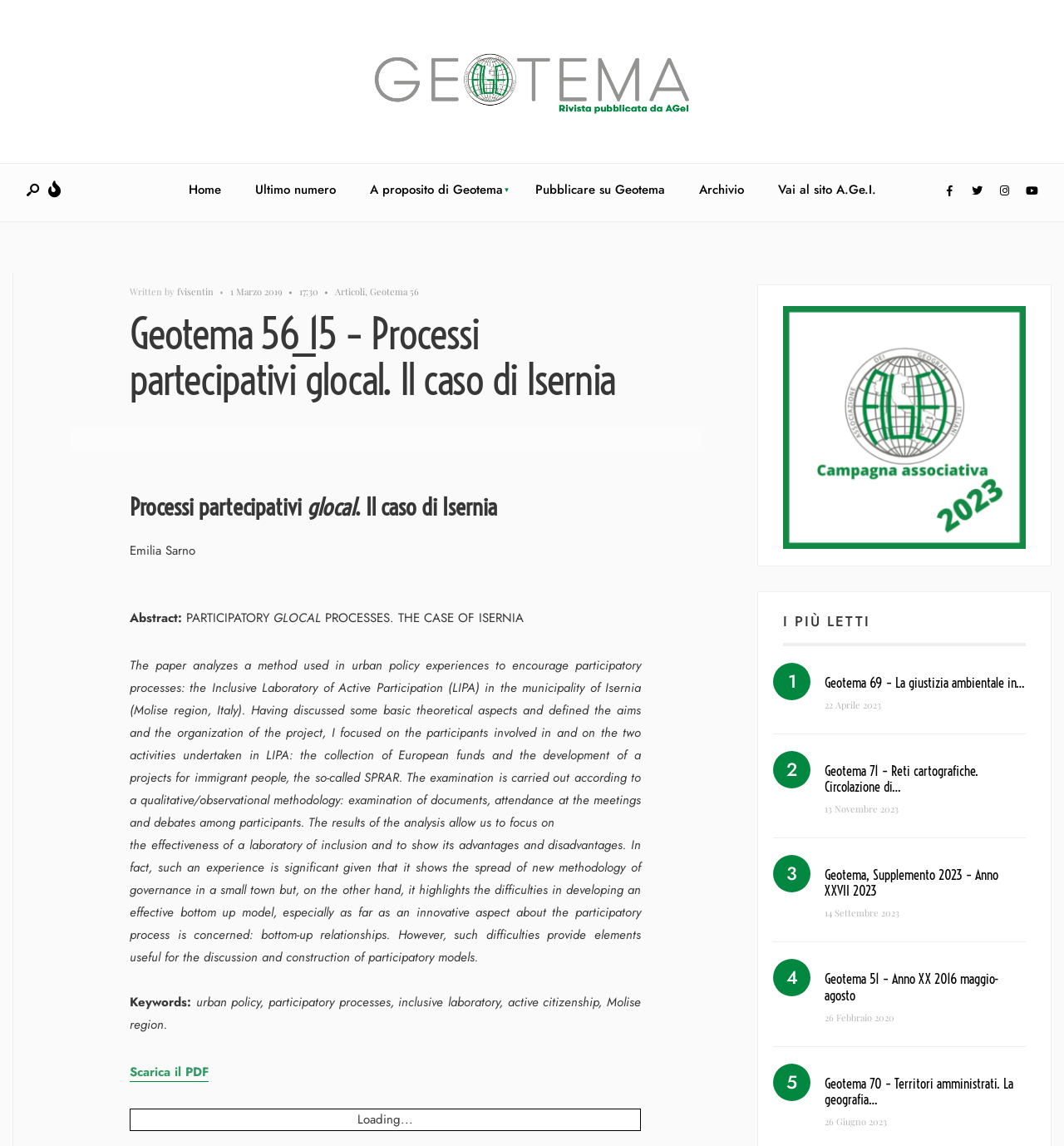Respond to the question with just a single word or phrase: 
How many links are there in the 'I PIÙ LETTI' section?

5